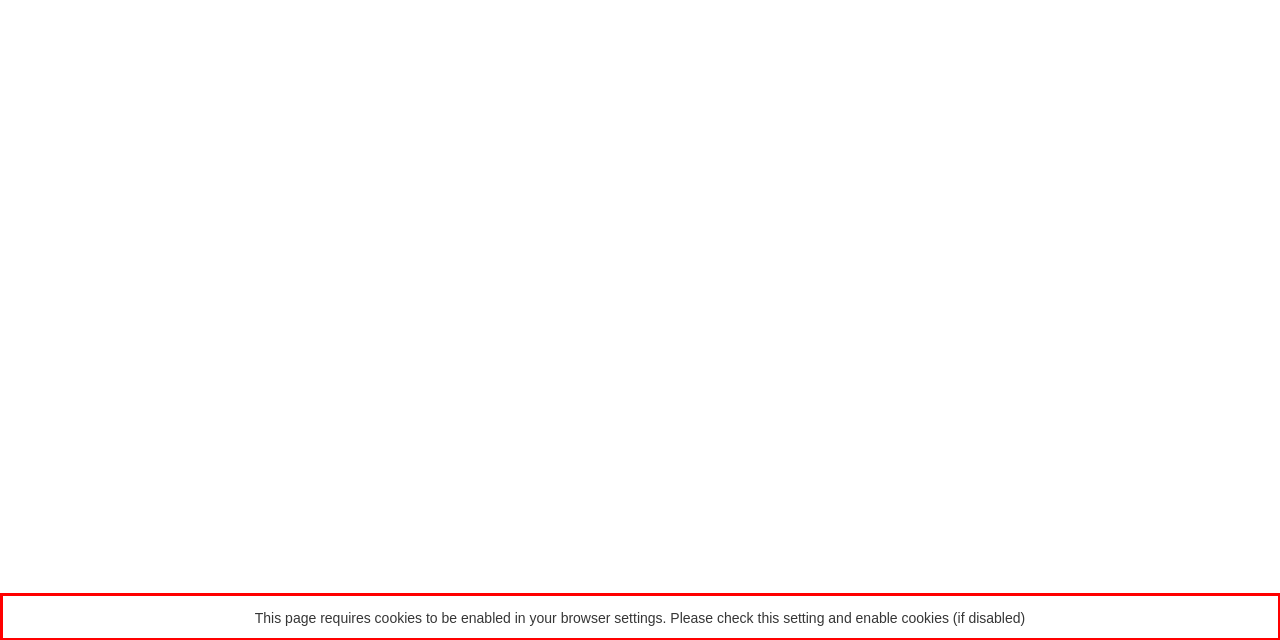Observe the screenshot of the webpage, locate the red bounding box, and extract the text content within it.

This page requires cookies to be enabled in your browser settings. Please check this setting and enable cookies (if disabled)